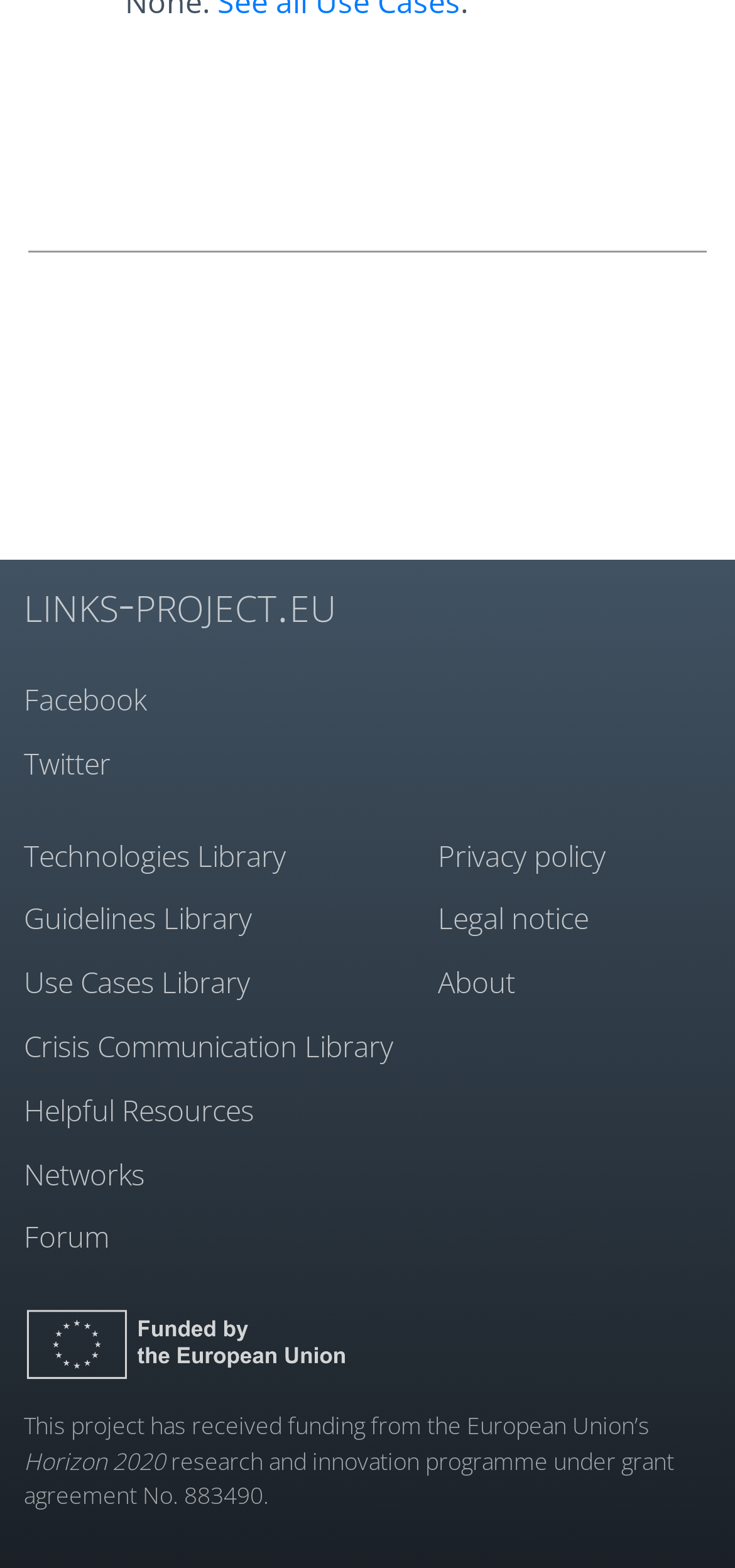What is the name of the research programme mentioned?
Please provide a detailed and thorough answer to the question.

I read the text on the webpage and found the mention of 'Horizon 2020' as the research and innovation programme under which the project received funding.